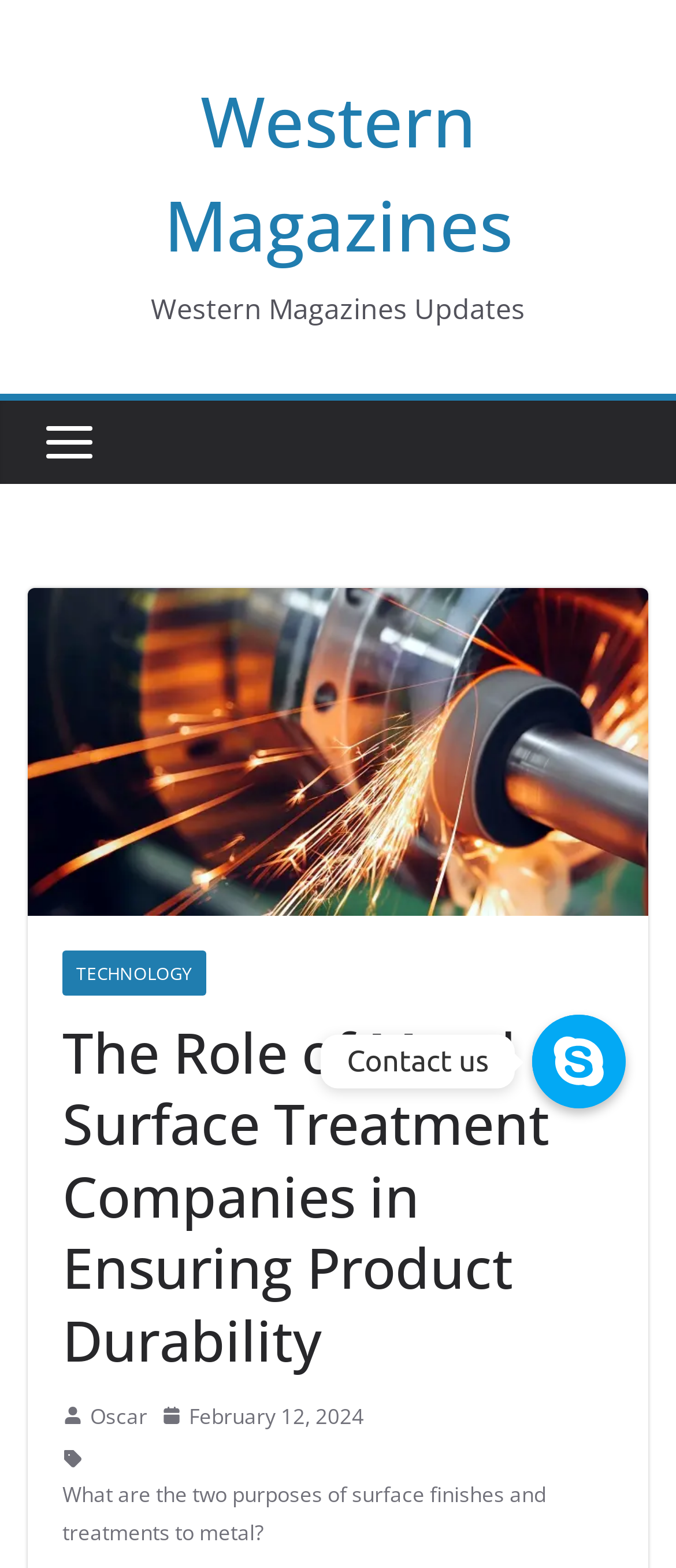What is the topic of the article?
Please give a detailed and elaborate explanation in response to the question.

I found the answer by analyzing the heading element with the text 'The Role of Metal Surface Treatment Companies in Ensuring Product Durability'. This suggests that the article is discussing the importance of metal surface treatment in ensuring product durability.